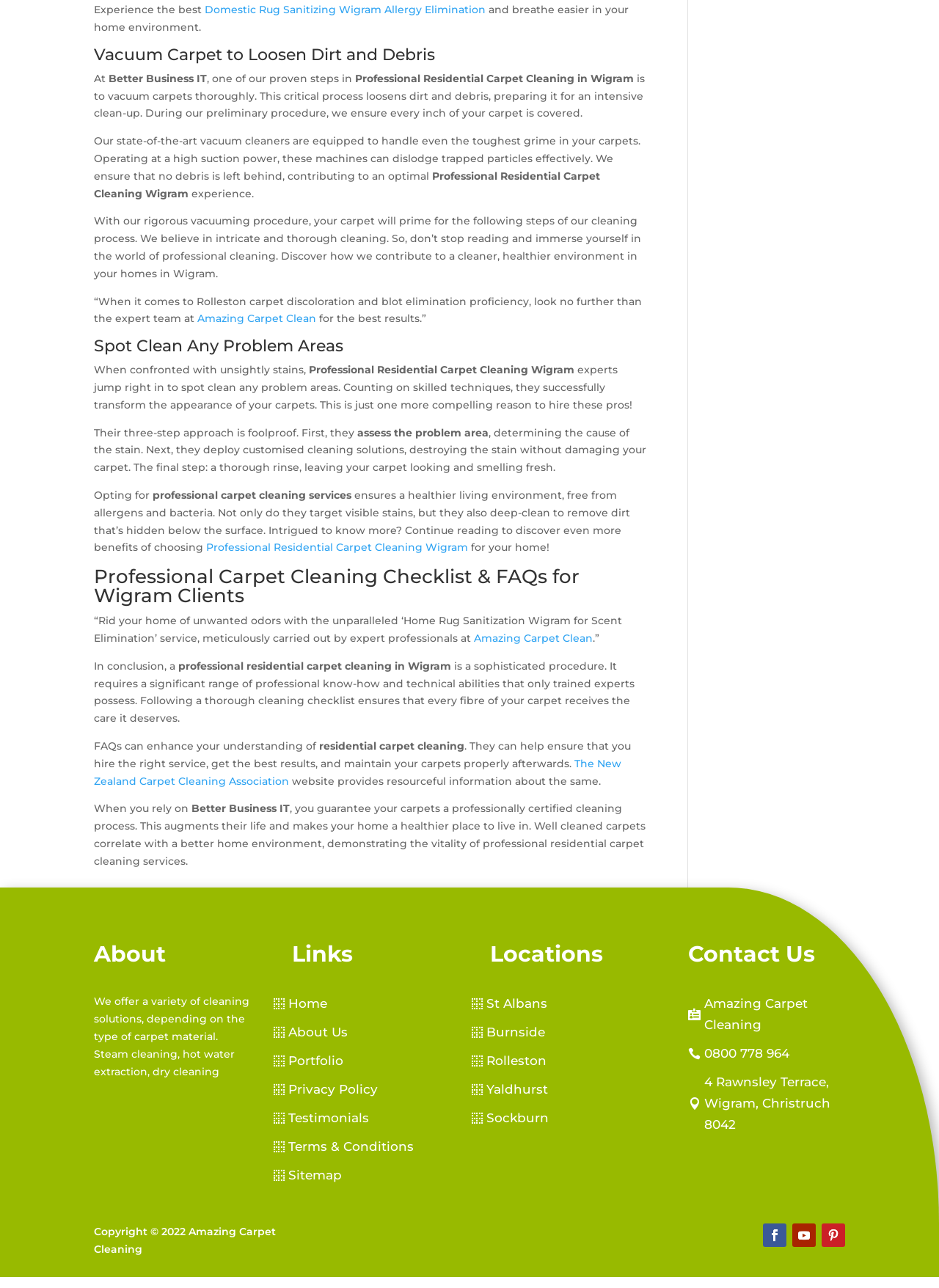Answer the following inquiry with a single word or phrase:
How many locations are mentioned in the webpage?

5